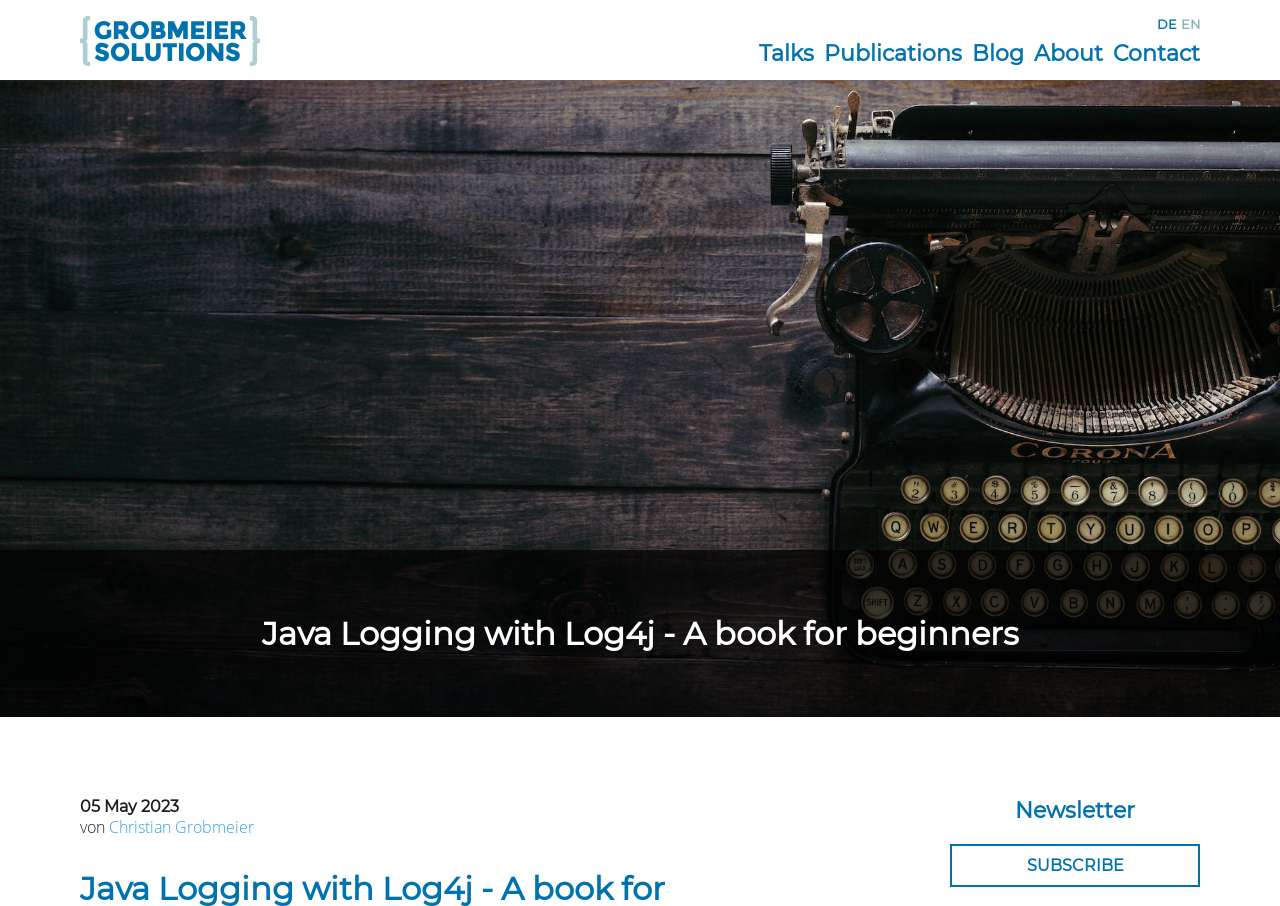Who is the author of the book?
Look at the image and answer the question with a single word or phrase.

Christian Grobmeier